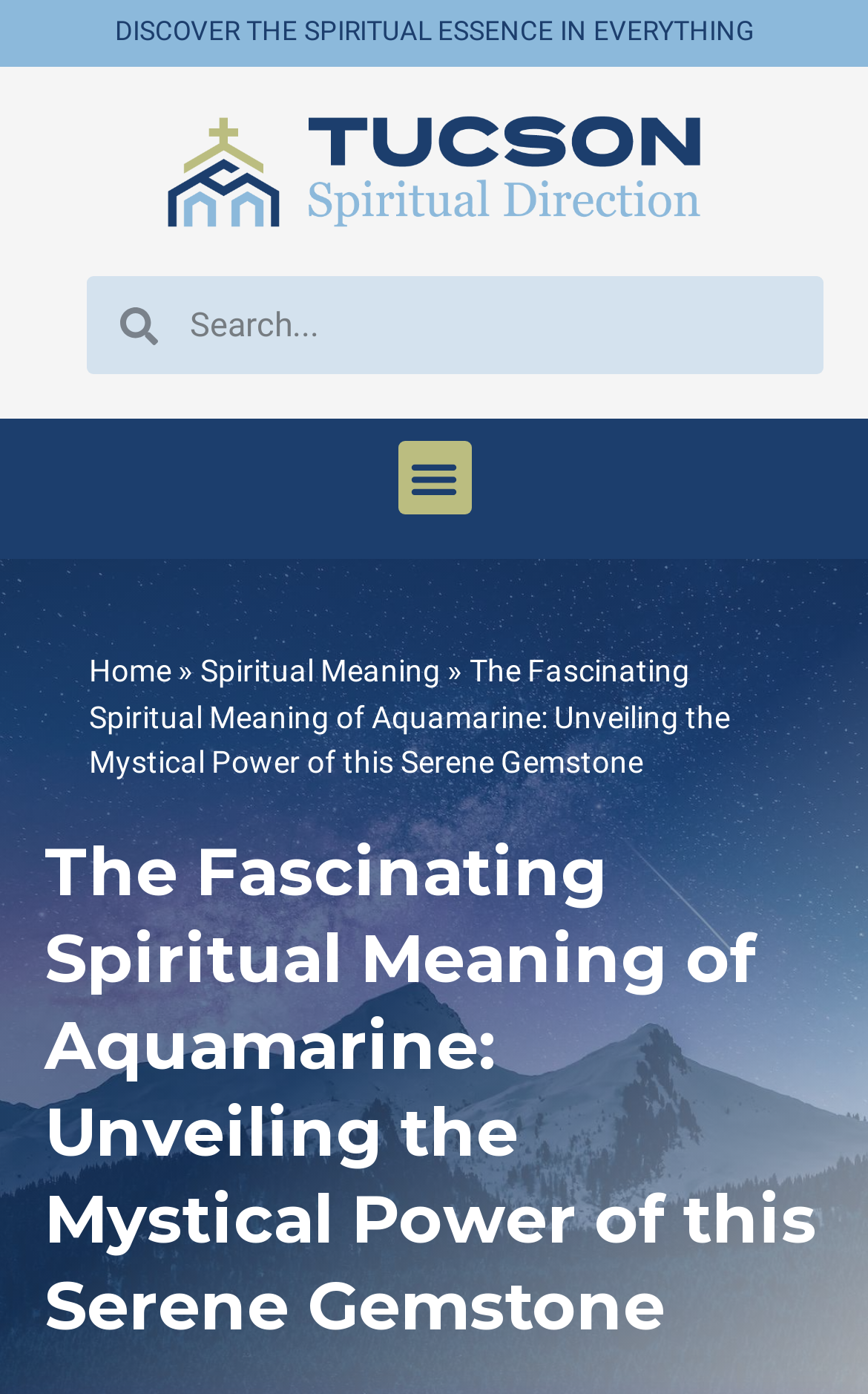What is the purpose of the search box?
Provide an in-depth and detailed answer to the question.

The search box is located at the top of the webpage, and it has a placeholder text 'Search'. This suggests that the search box is intended for users to search for content within the website.